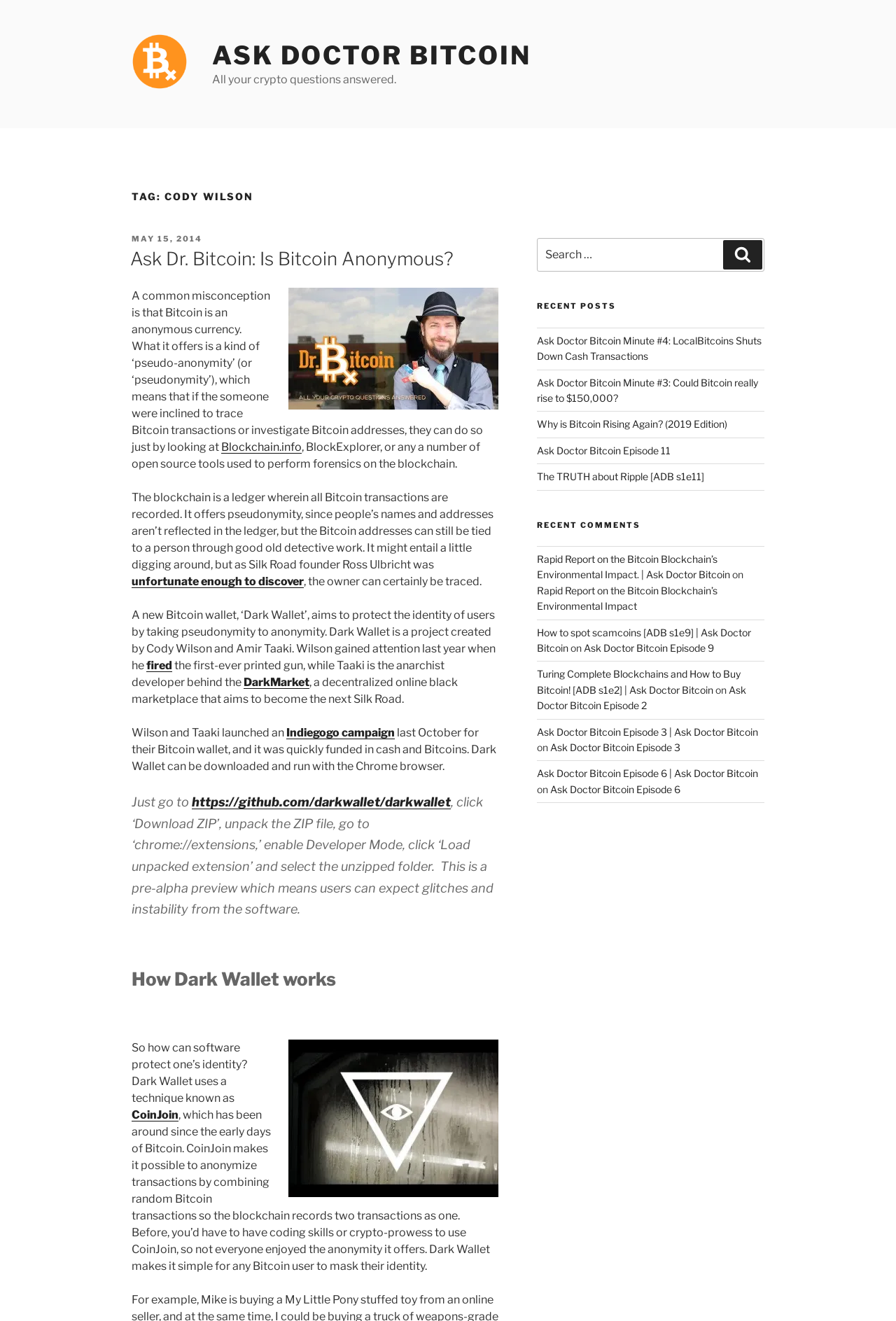Please answer the following question using a single word or phrase: 
What is the topic of the article?

Bitcoin anonymity